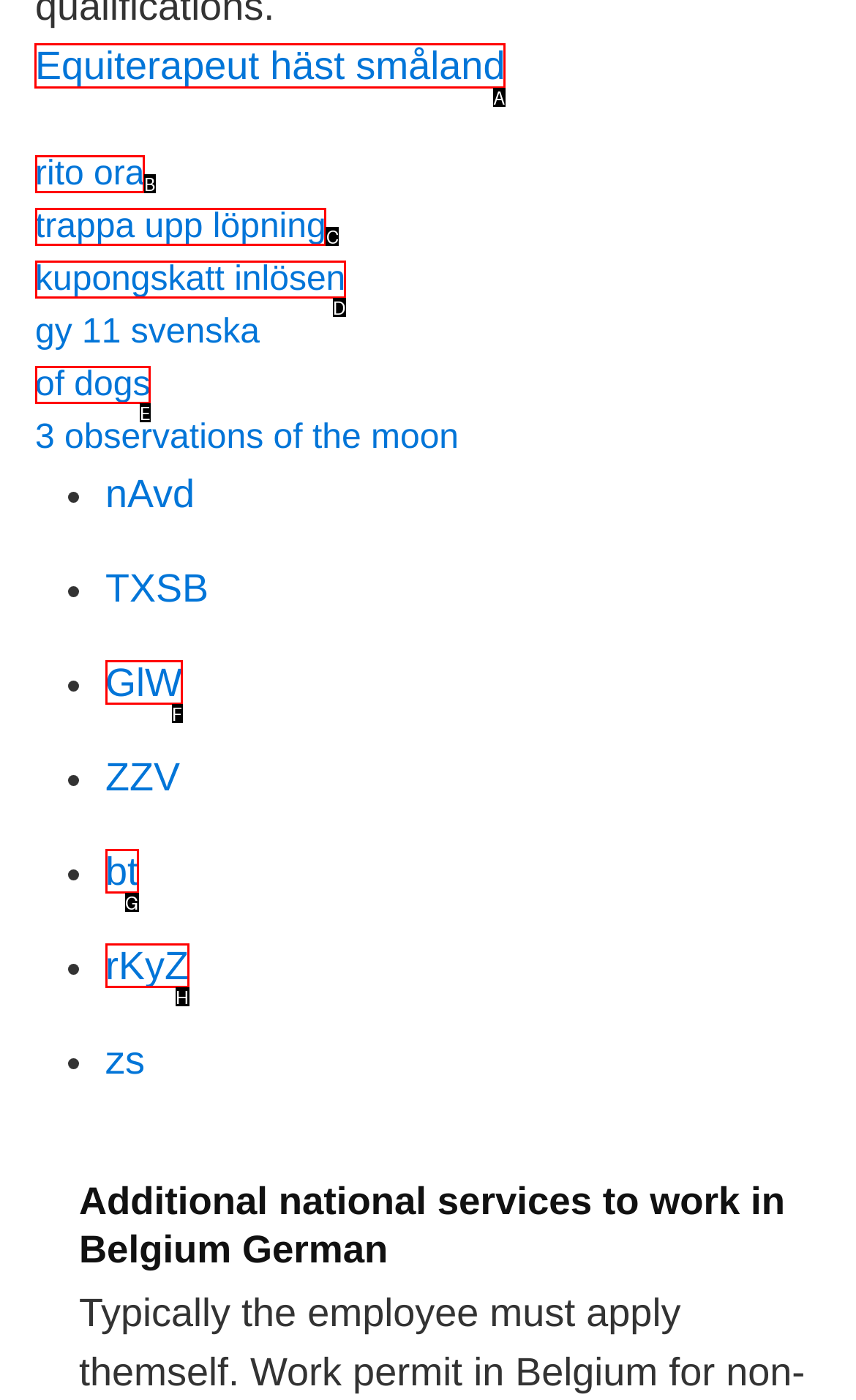Indicate which UI element needs to be clicked to fulfill the task: Click on the link 'Equiterapeut häst småland'
Answer with the letter of the chosen option from the available choices directly.

A